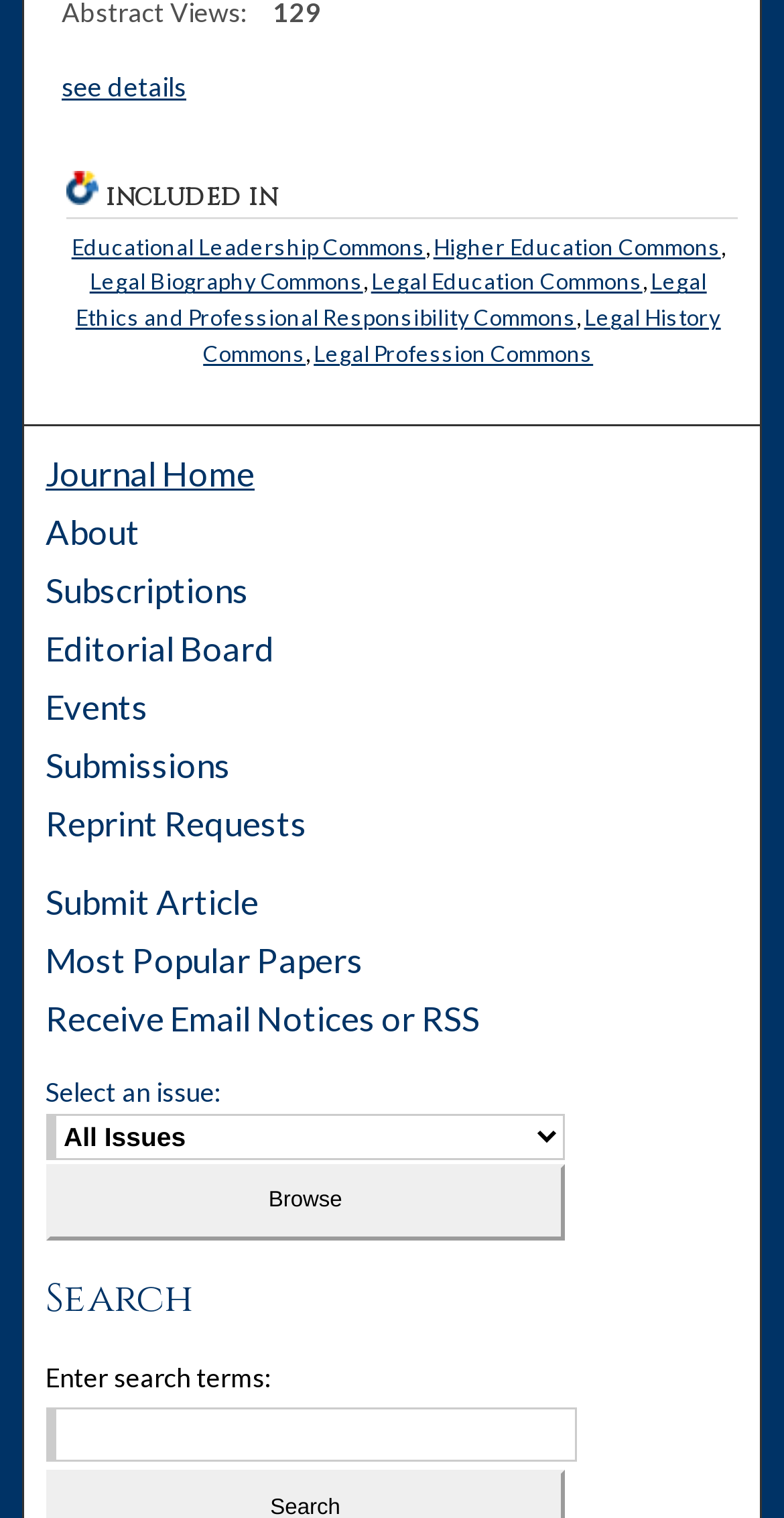Can you find the bounding box coordinates for the element to click on to achieve the instruction: "Go to the journal home"?

[0.058, 0.256, 0.942, 0.283]